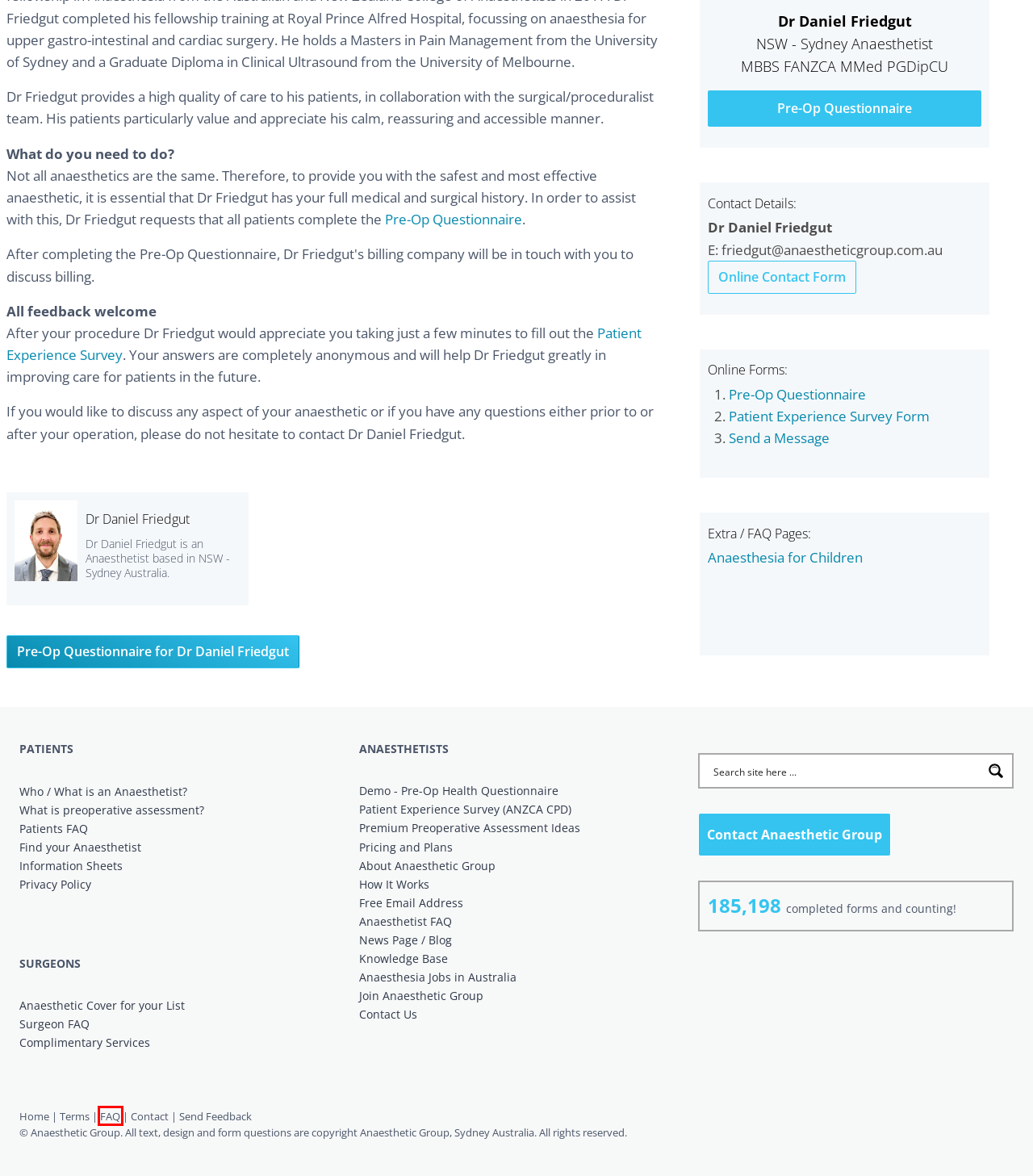You’re provided with a screenshot of a webpage that has a red bounding box around an element. Choose the best matching webpage description for the new page after clicking the element in the red box. The options are:
A. About | Anaesthetic Group - Australian Made
B. What is an Anaesthetist?
C. ANZCA Patient Experience Survey - 2024 Complete Guide
D. ANZCA | Anaesthesia and children
E. Anaesthetic Group News / Blog Posts
F. The Complete Guide to Online Preoperative Assessment in 2024
G. Frequently Asked Questions
H. Privacy Policy

G